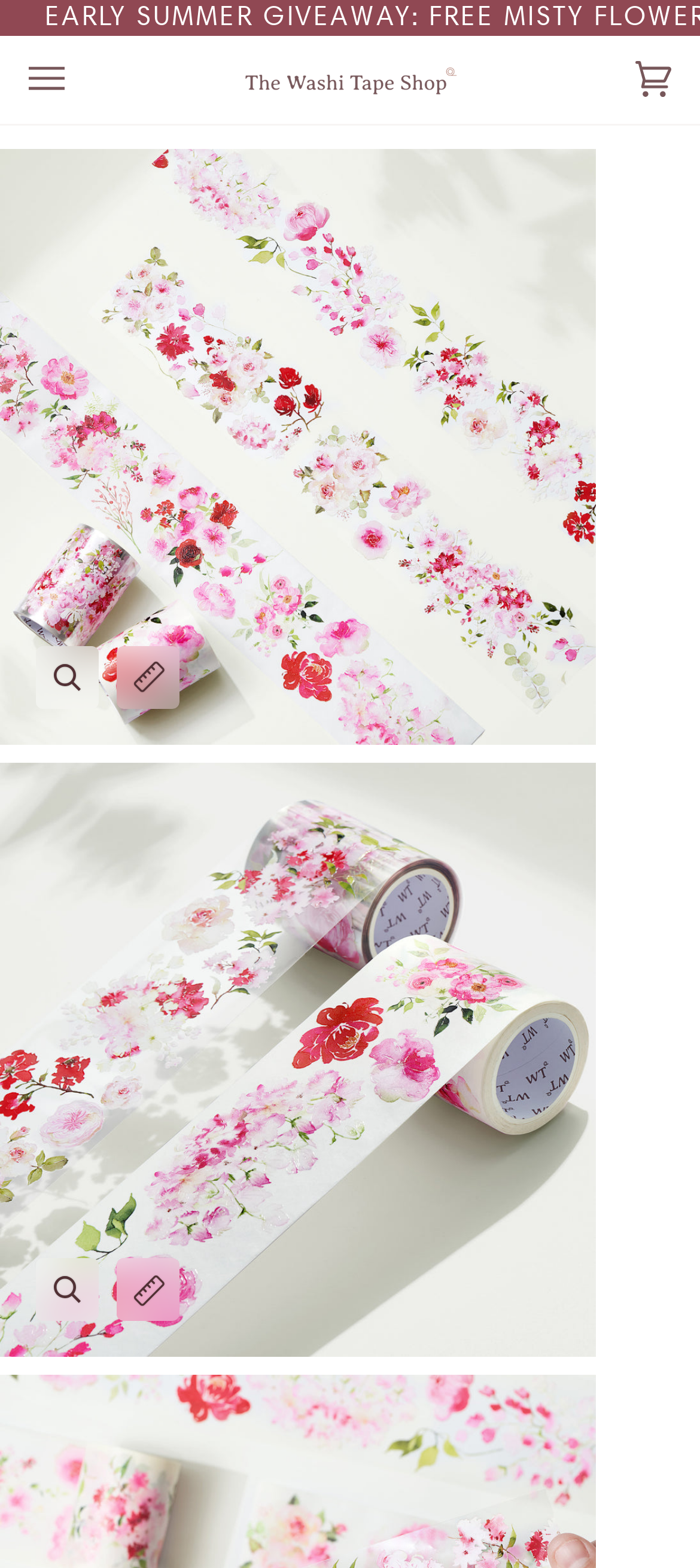Please give a succinct answer to the question in one word or phrase:
What is the theme of the washi tape set?

Pink ballet